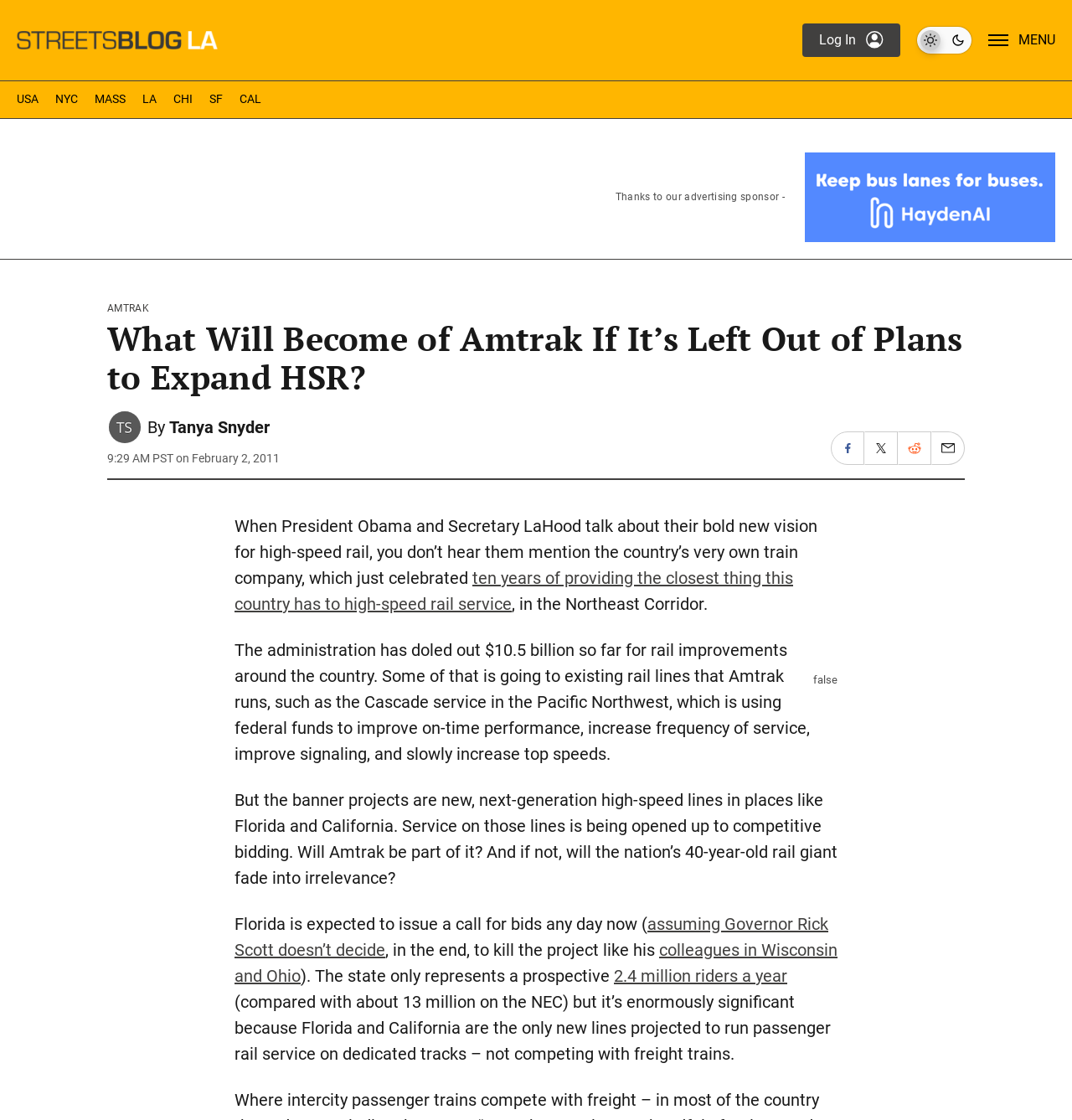Please locate the bounding box coordinates of the element that needs to be clicked to achieve the following instruction: "Open the menu". The coordinates should be four float numbers between 0 and 1, i.e., [left, top, right, bottom].

[0.922, 0.023, 0.984, 0.049]